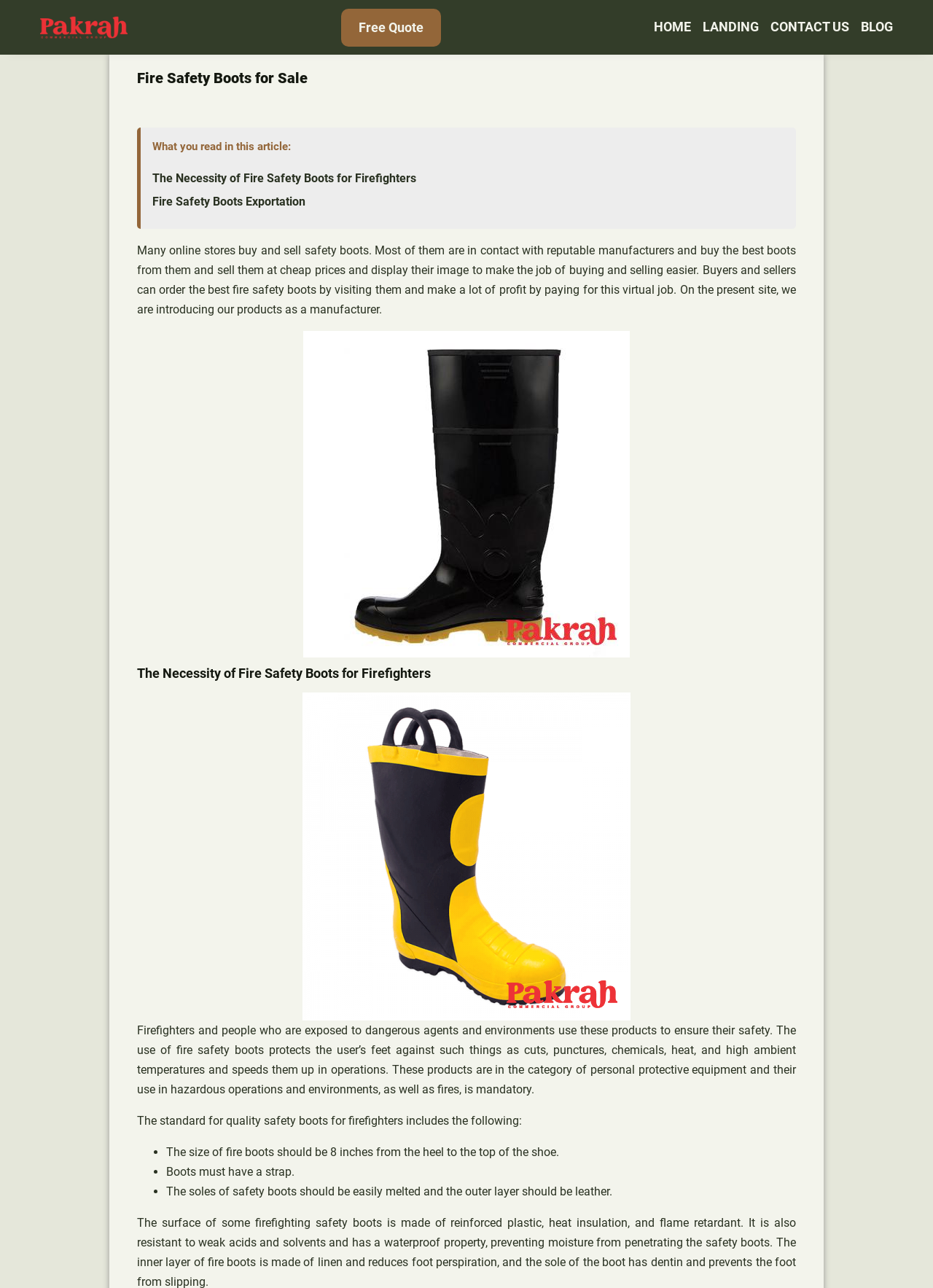What is the main topic of this webpage?
Respond to the question with a well-detailed and thorough answer.

Based on the webpage content, the main topic is about fire safety boots, which is evident from the heading 'Fire Safety Boots for Sale' and the descriptions about the necessity and standards of fire safety boots.